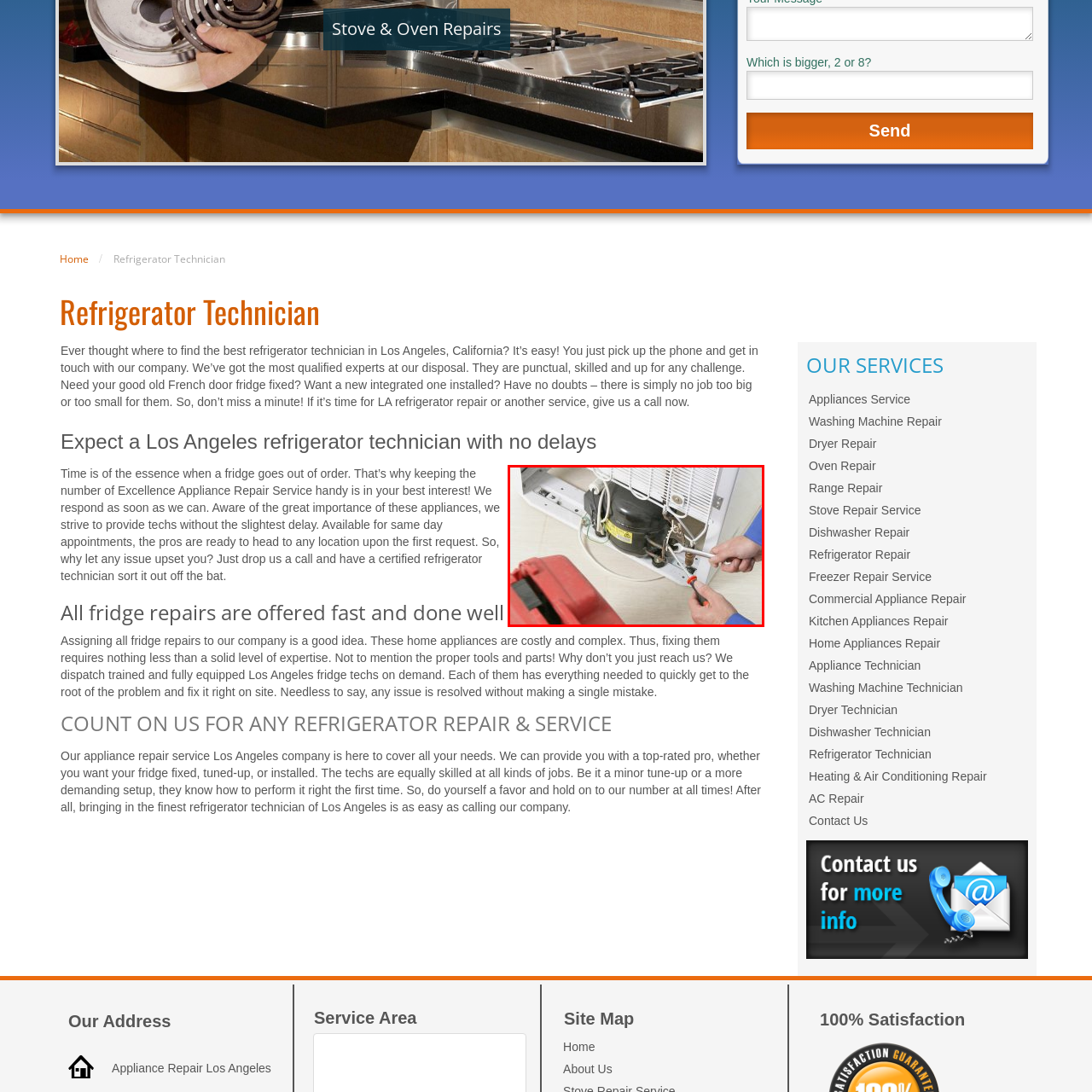What is in the background of the image?
Observe the image inside the red bounding box carefully and formulate a detailed answer based on what you can infer from the visual content.

In the background of the image, there is a red tool bag, suggesting that the technician is well-prepared with the necessary tools for the job, which is a reflection of the expertise and hands-on approach of a refrigerator technician.